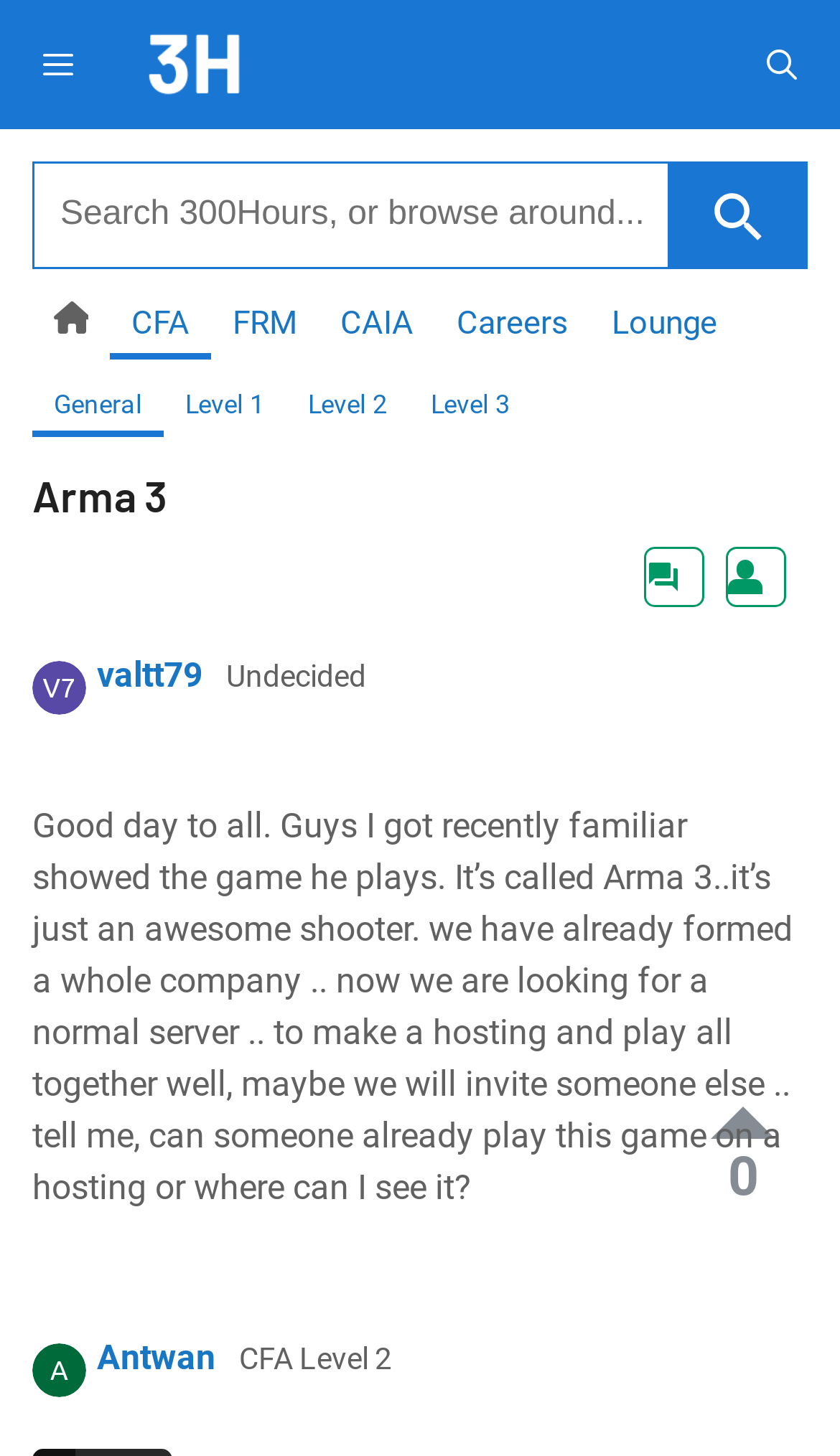Please provide a one-word or phrase answer to the question: 
How many avatars are displayed?

2